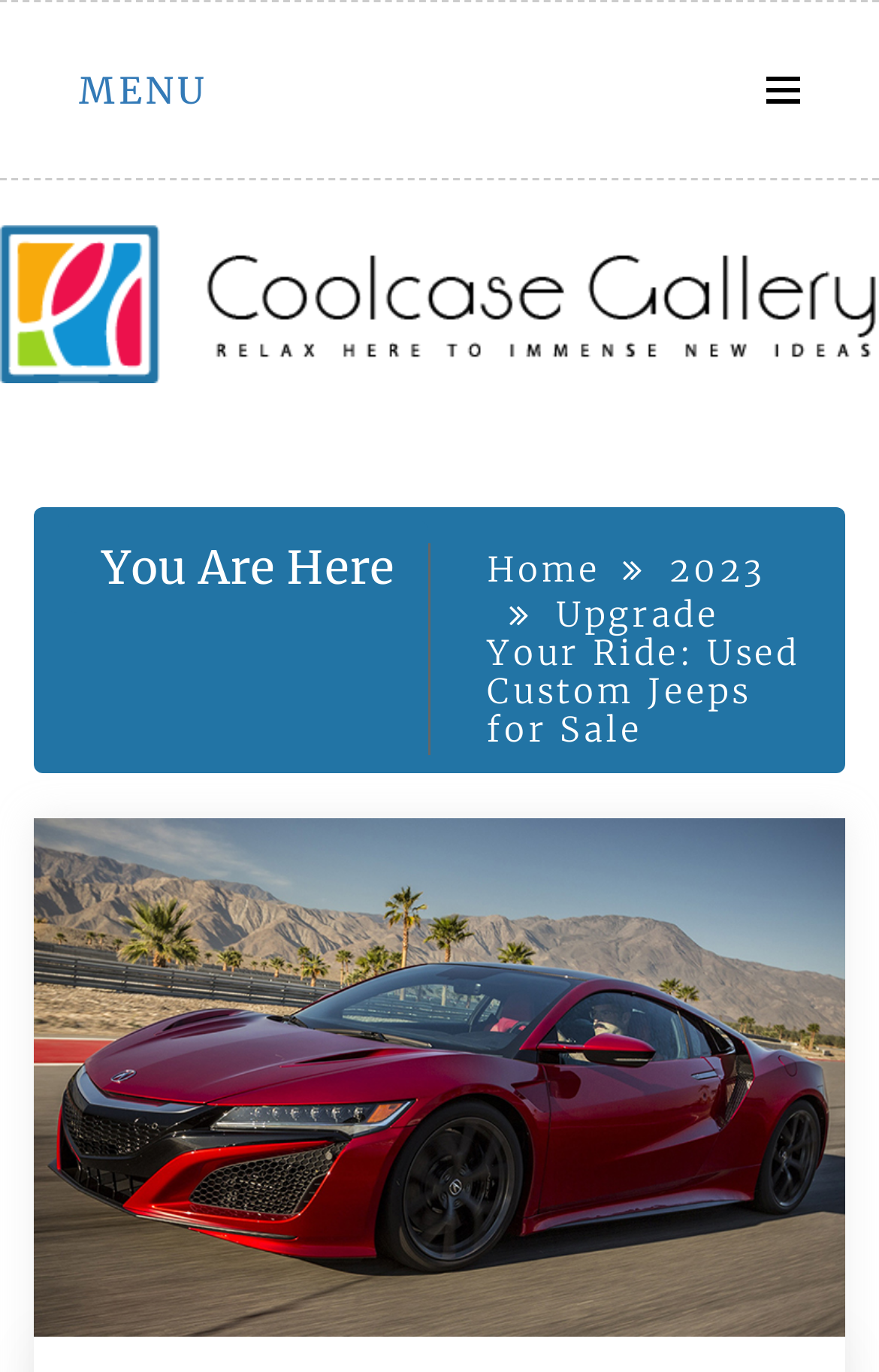What type of content is featured on this webpage?
Deliver a detailed and extensive answer to the question.

The webpage contains an image captioned 'Used Jeep for Sale in Fullerton' and a heading 'You Are Here' with breadcrumbs indicating that the current page is about used custom Jeeps for sale.